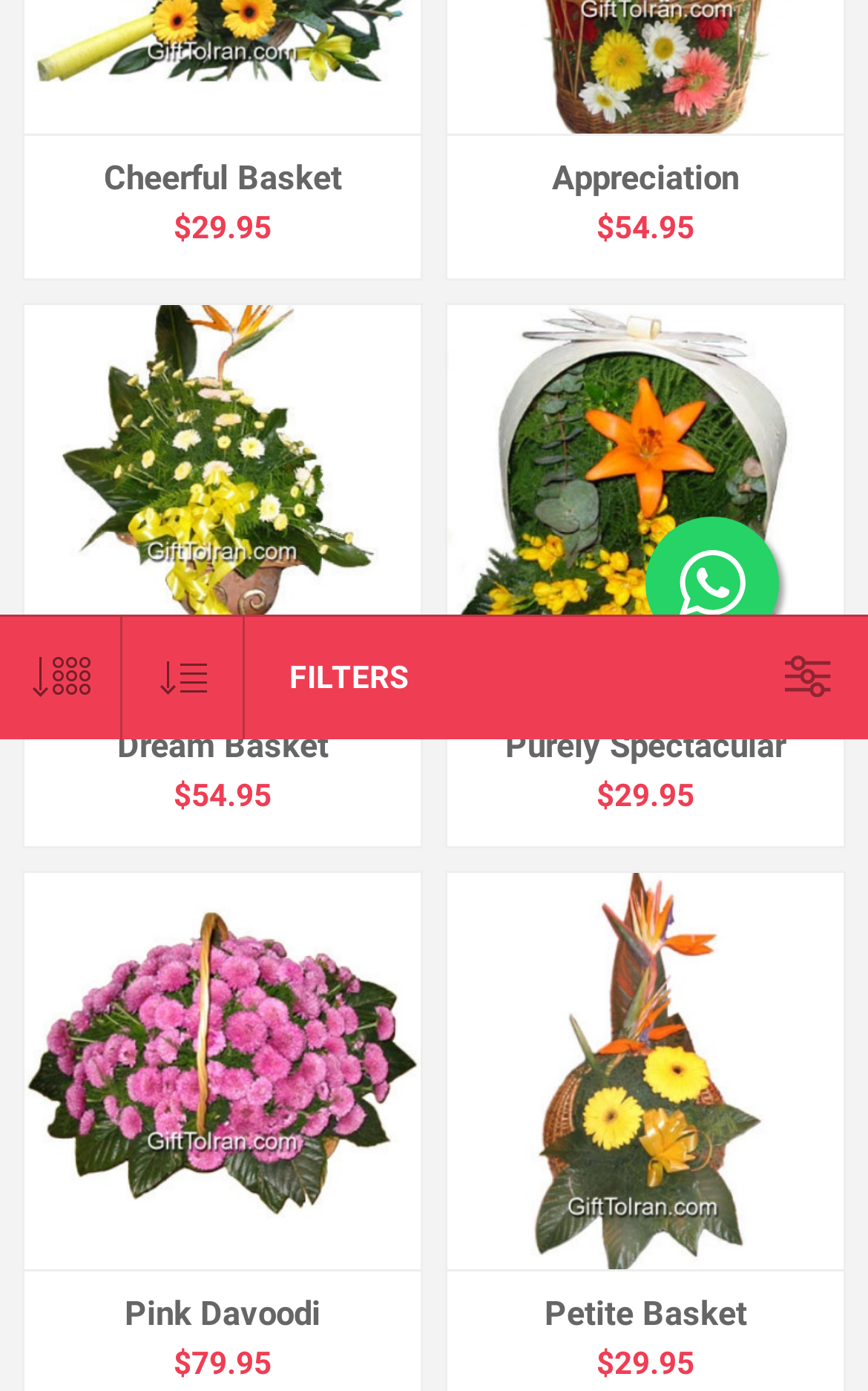Provide the bounding box coordinates in the format (top-left x, top-left y, bottom-right x, bottom-right y). All values are floating point numbers between 0 and 1. Determine the bounding box coordinate of the UI element described as: Cheerful Basket

[0.044, 0.114, 0.469, 0.142]